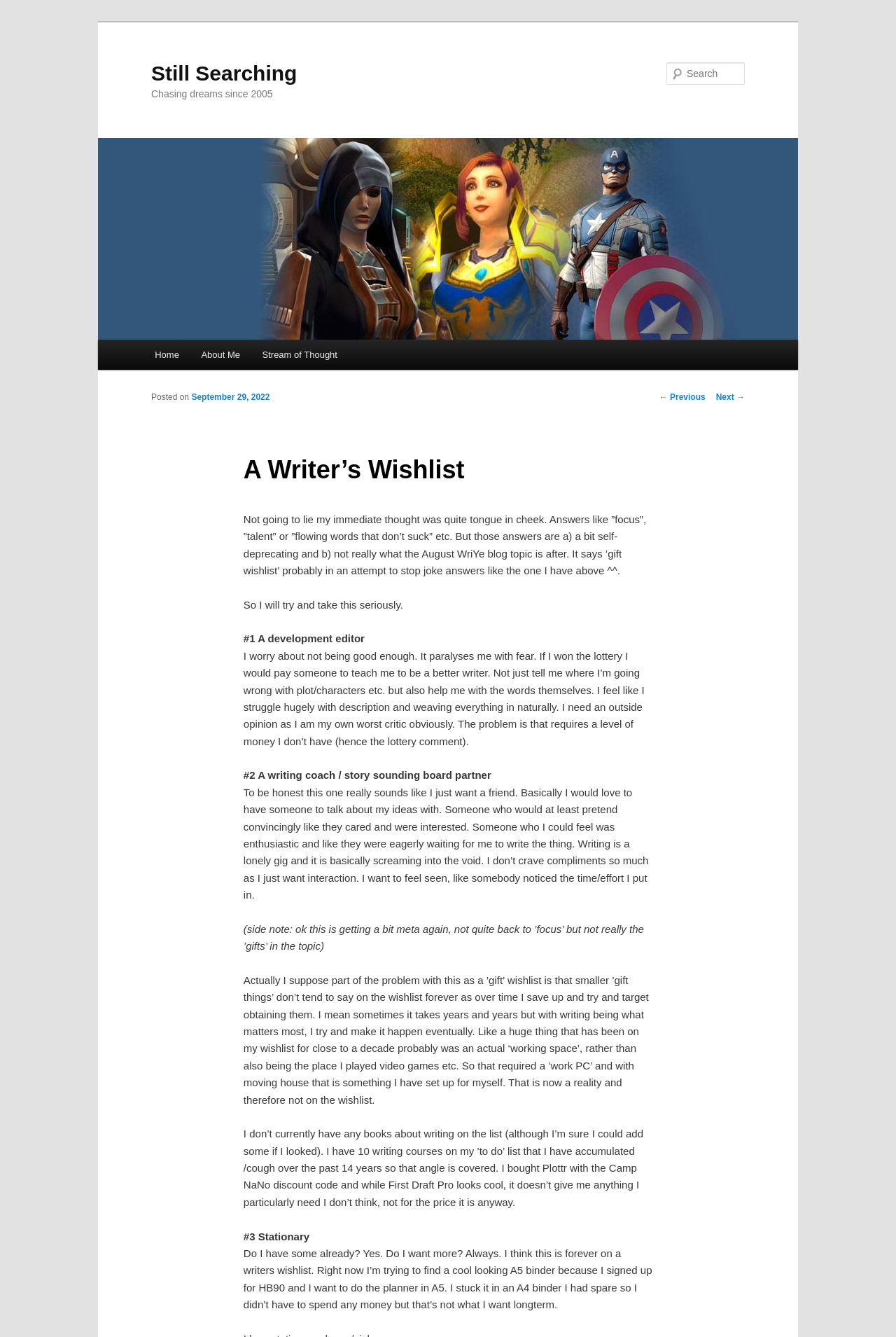Find and indicate the bounding box coordinates of the region you should select to follow the given instruction: "View the 'Stream of Thought' page".

[0.28, 0.254, 0.389, 0.277]